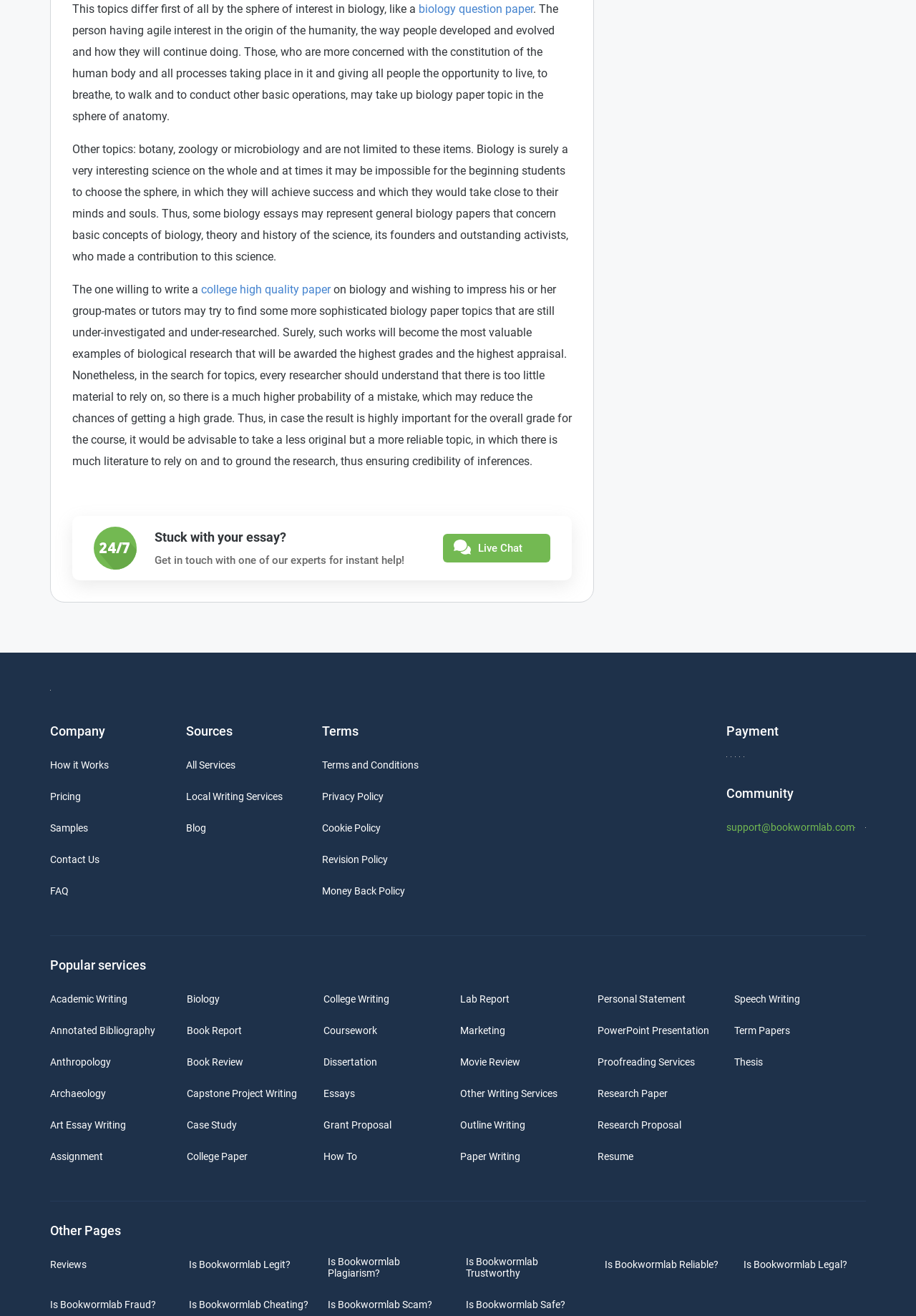Give the bounding box coordinates for the element described by: "Samples".

[0.055, 0.625, 0.155, 0.633]